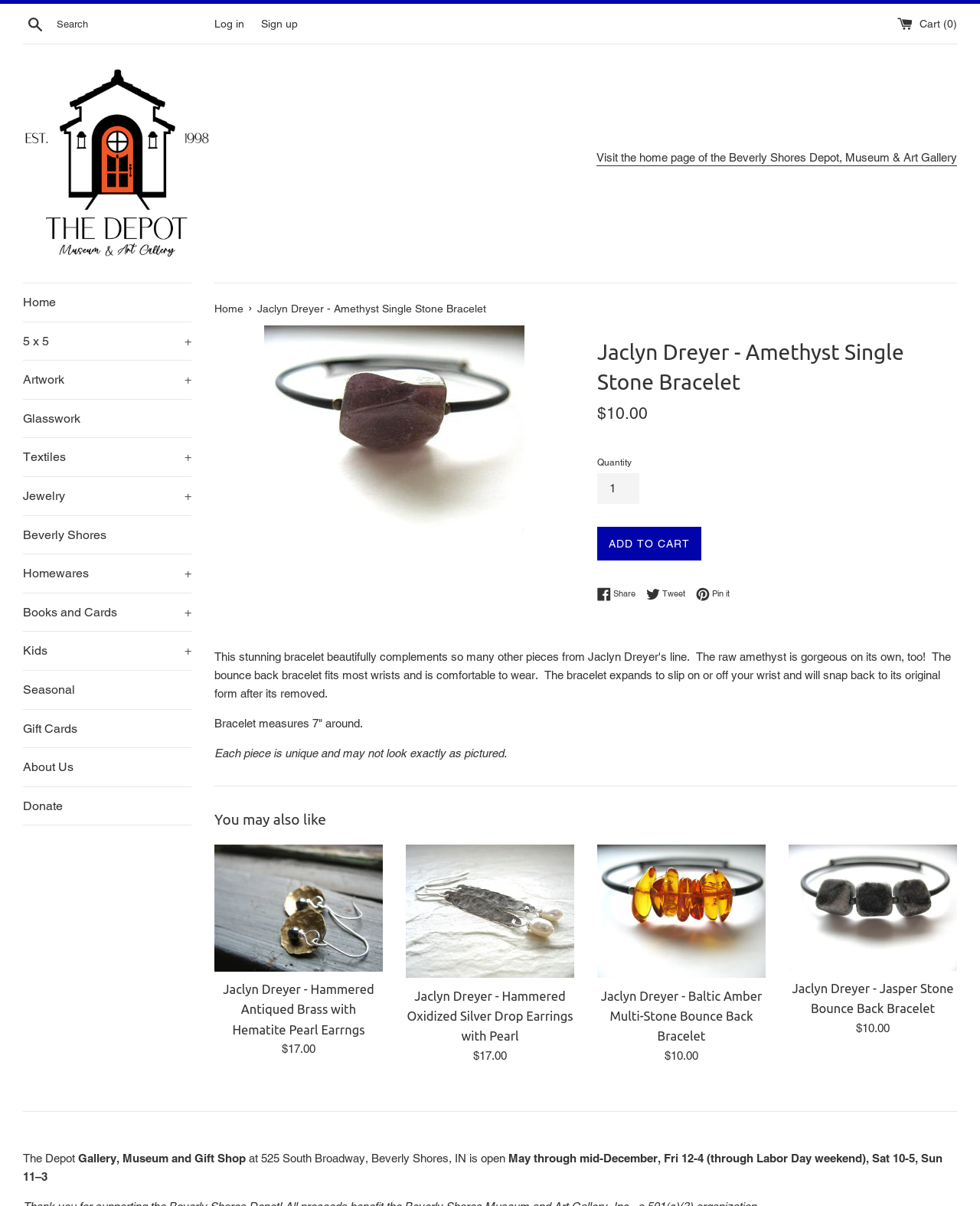What is the price of the Amethyst Single Stone Bracelet?
Based on the visual content, answer with a single word or a brief phrase.

$10.00